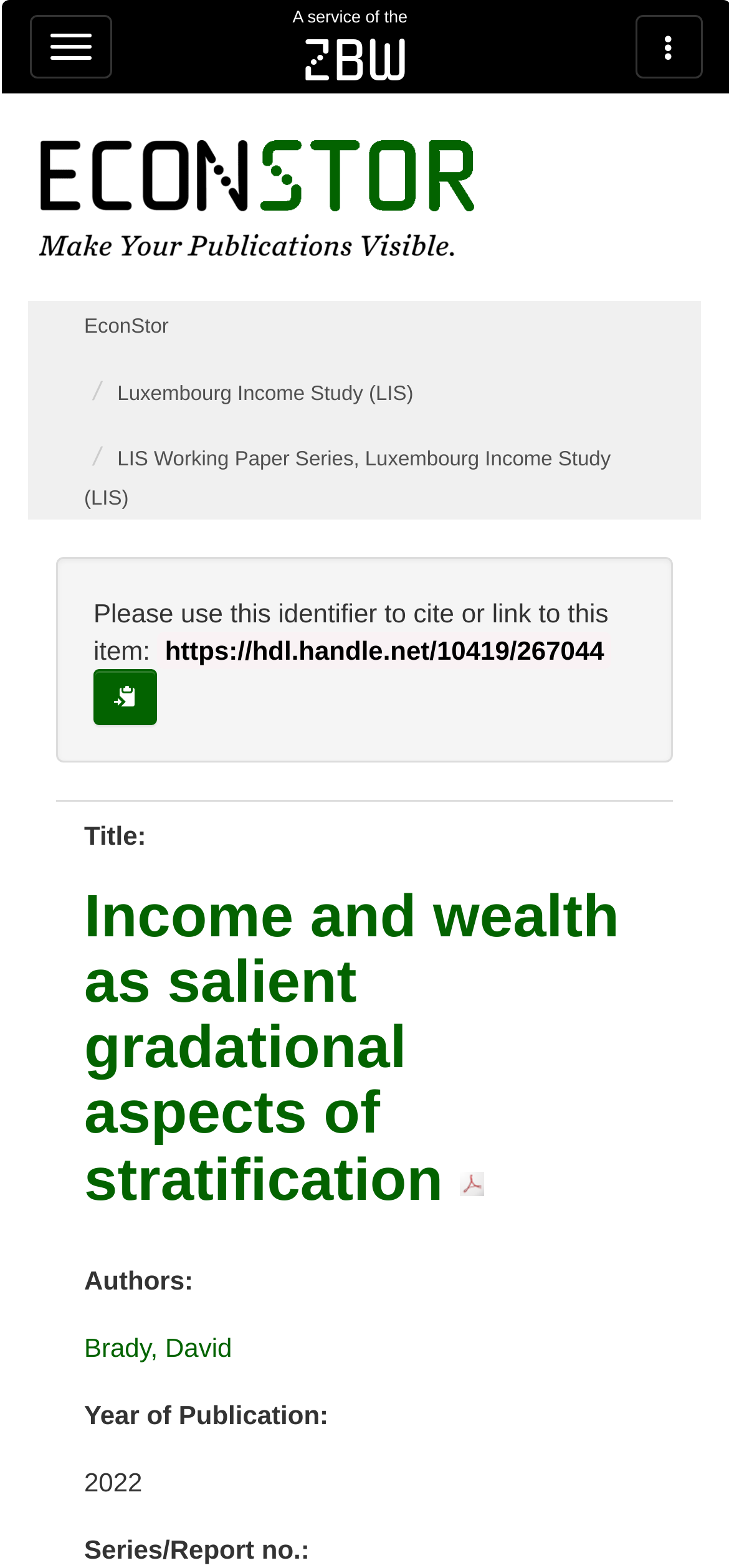Using the element description provided, determine the bounding box coordinates in the format (top-left x, top-left y, bottom-right x, bottom-right y). Ensure that all values are floating point numbers between 0 and 1. Element description: Chad Frye

None